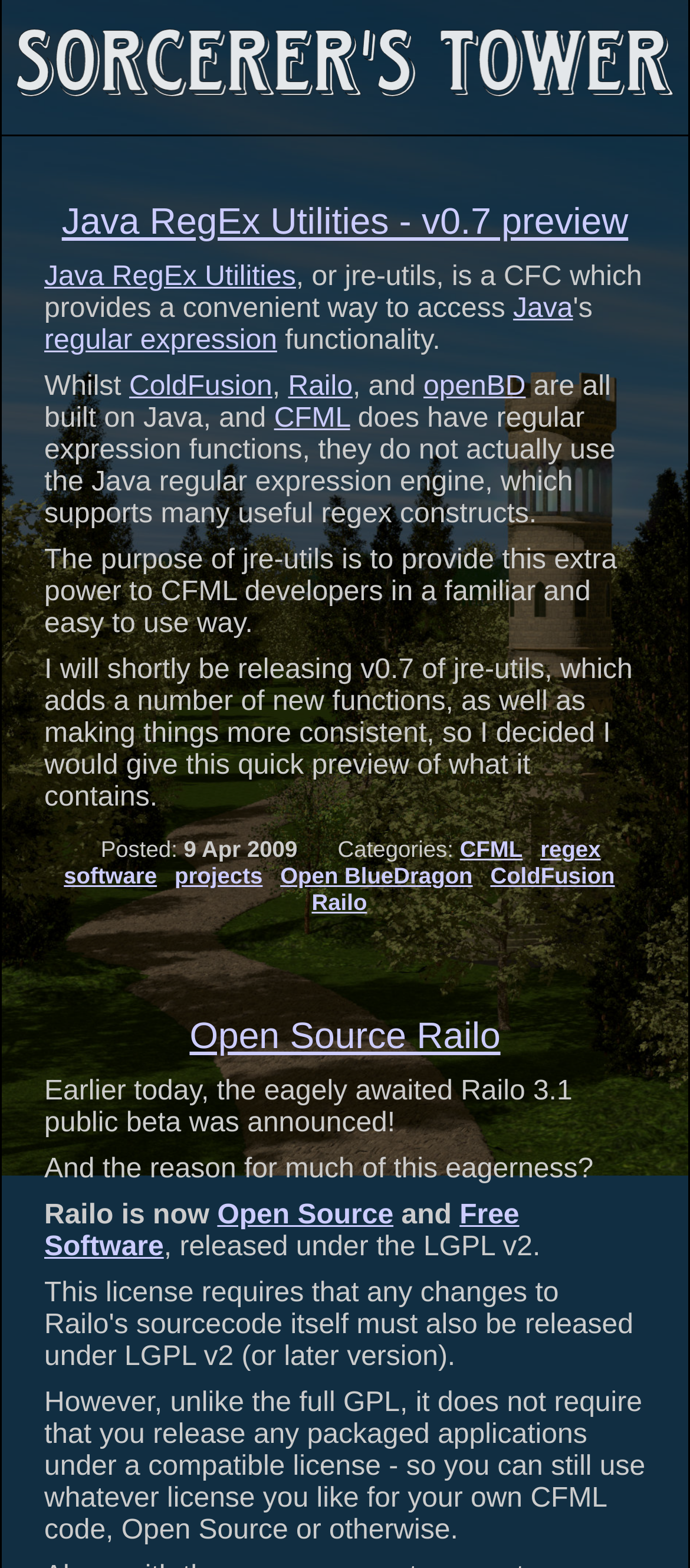Identify the bounding box coordinates of the section to be clicked to complete the task described by the following instruction: "Click the link to view the Delhi HC Ericsson v. Intex ruling document". The coordinates should be four float numbers between 0 and 1, formatted as [left, top, right, bottom].

None